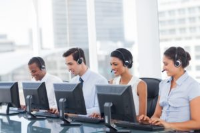Break down the image and describe each part extensively.

The image captures a vibrant and dynamic work environment featuring a line of call center employees engaged in their tasks. Each individual is seated at a workstation, equipped with a computer and wearing headsets, which facilitates communication with clients and customers. The diverse group, comprising both men and women, showcases a professional atmosphere, indicative of a modern office space. Behind them, large windows reveal a glimpse of a bustling cityscape, suggesting a high-rise location that adds to the professional ambiance. This setting reflects the significance of effective communication in customer service, highlighting the role of call center employees in delivering support and information to enhance client satisfaction.